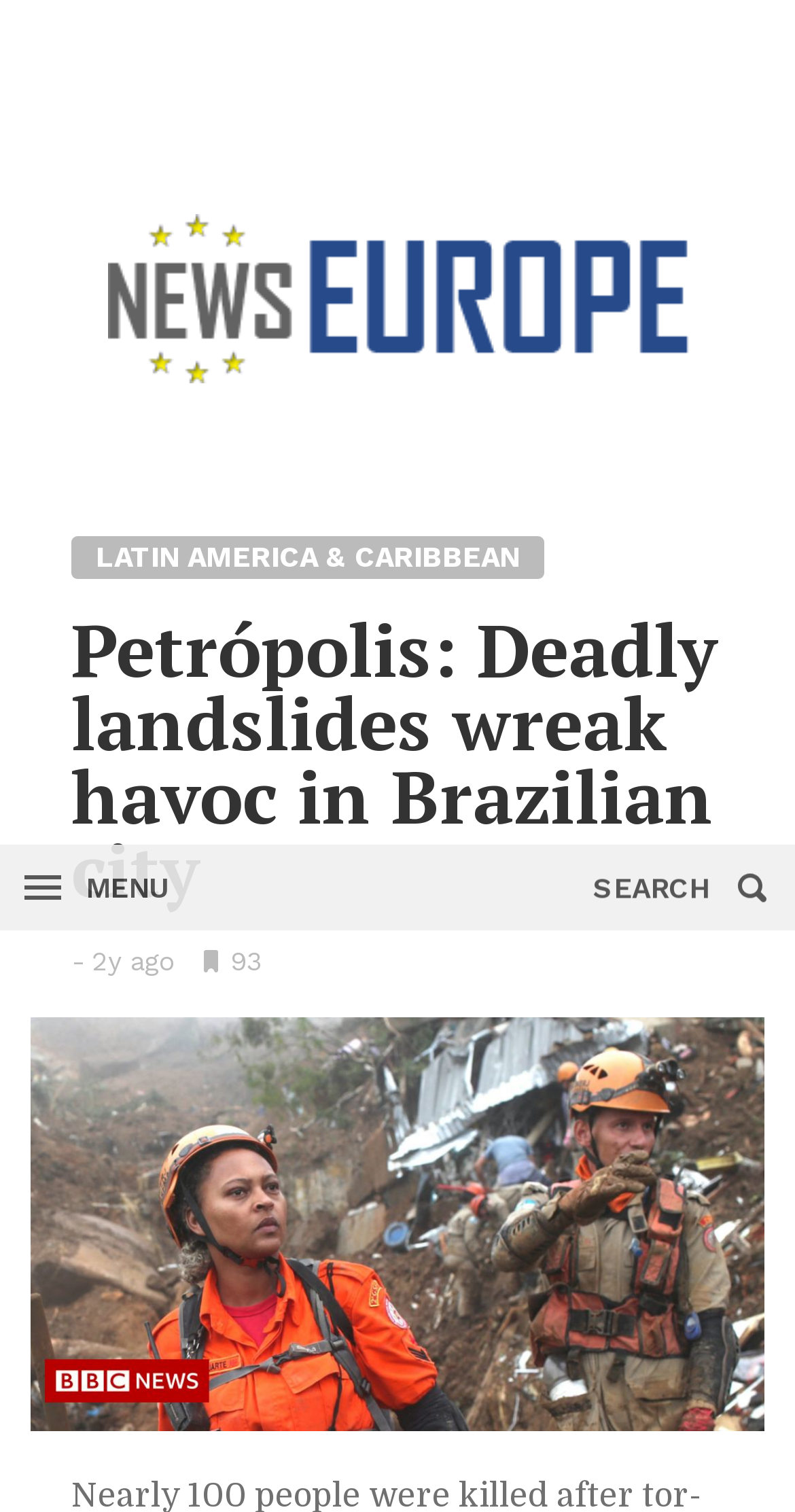Determine the main headline from the webpage and extract its text.

Petrópo­lis: Deadly land­slides wreak havoc in Brazil­ian city